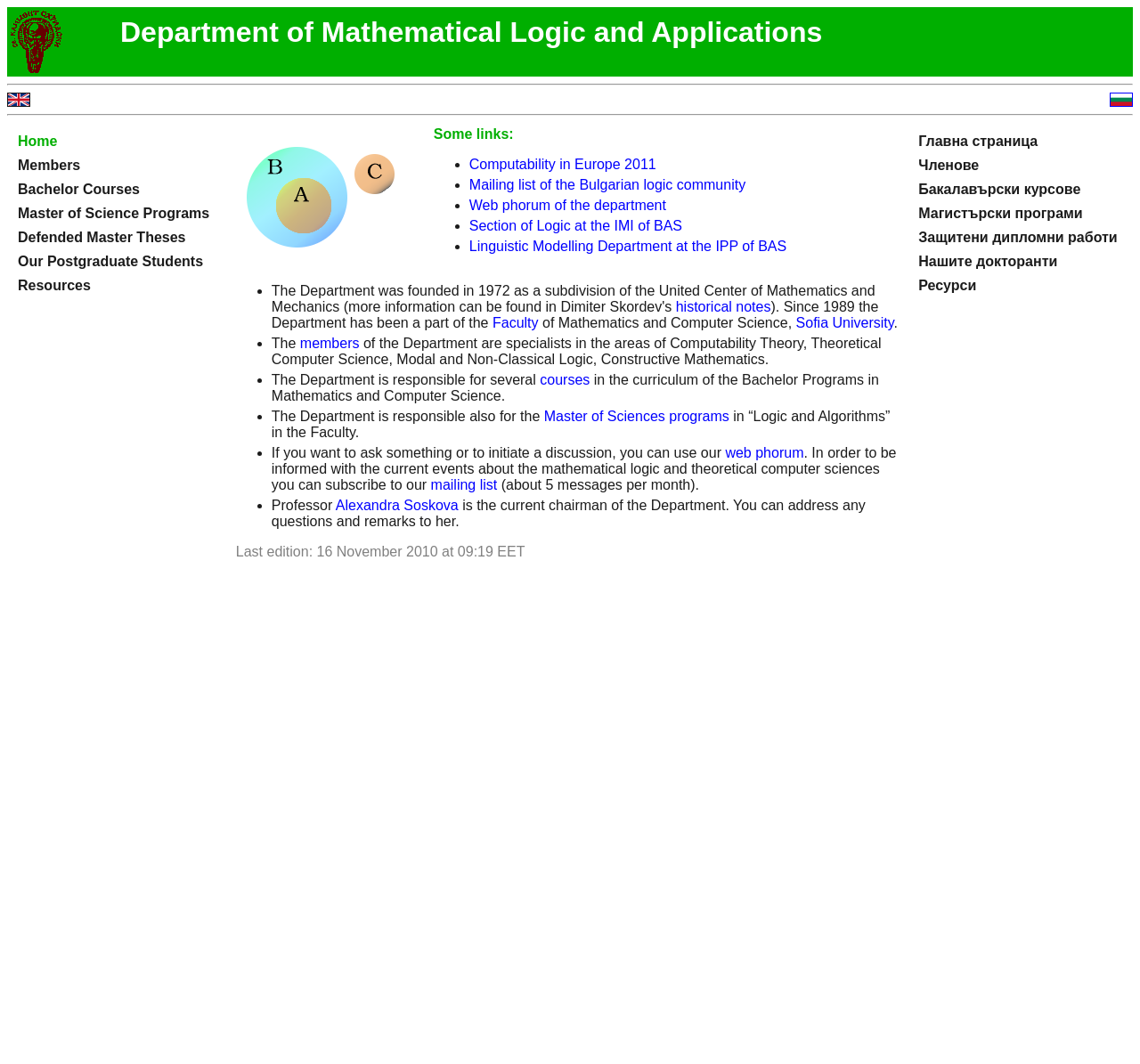Reply to the question with a single word or phrase:
What is the name of the chairman of the department?

Professor Alexandra Soskova